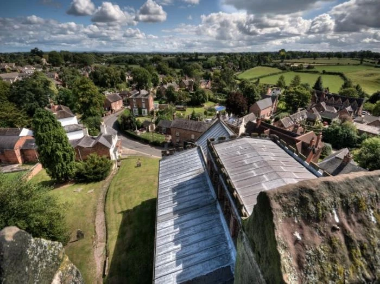What is the relationship between nature and community in the image?
Using the image as a reference, answer with just one word or a short phrase.

Harmonious blend